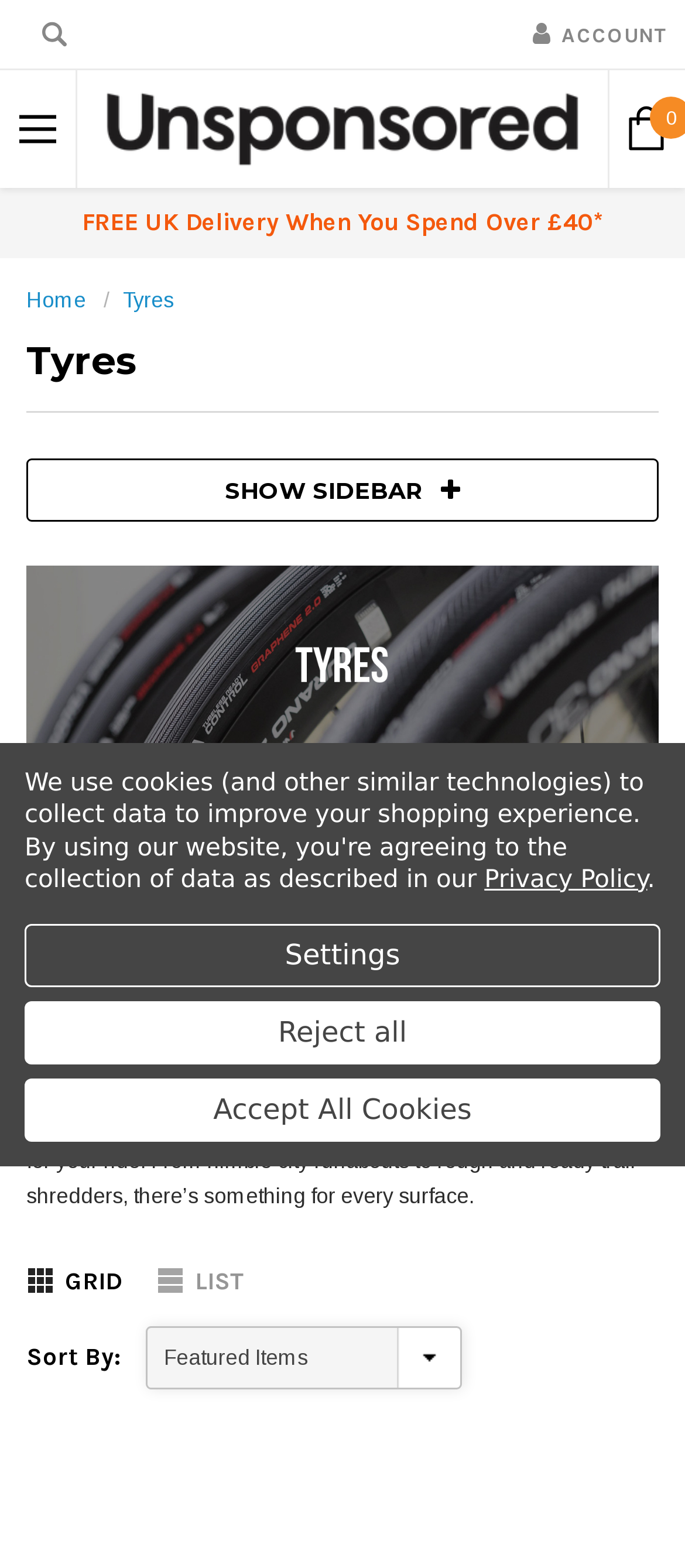Locate the bounding box coordinates of the element you need to click to accomplish the task described by this instruction: "View the Club Policies page".

None